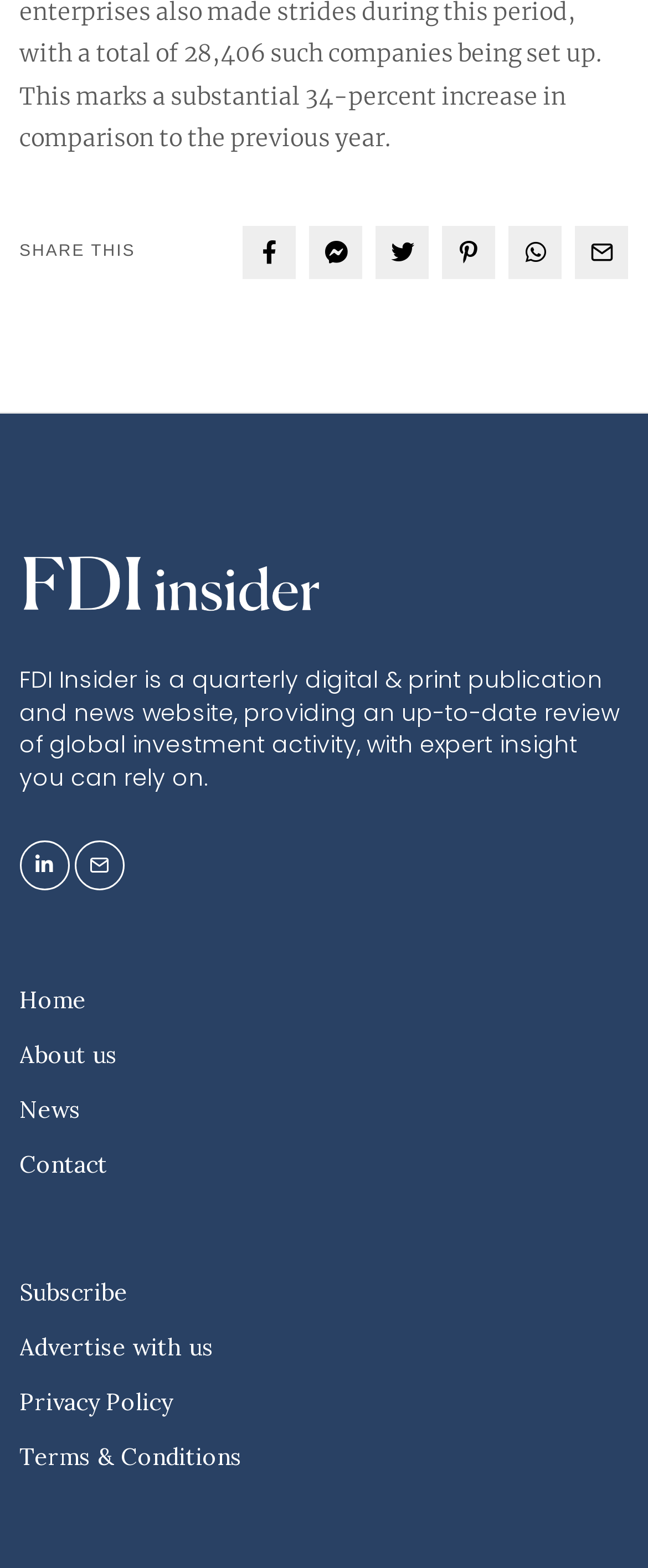Kindly determine the bounding box coordinates of the area that needs to be clicked to fulfill this instruction: "Share this page".

[0.03, 0.155, 0.209, 0.166]